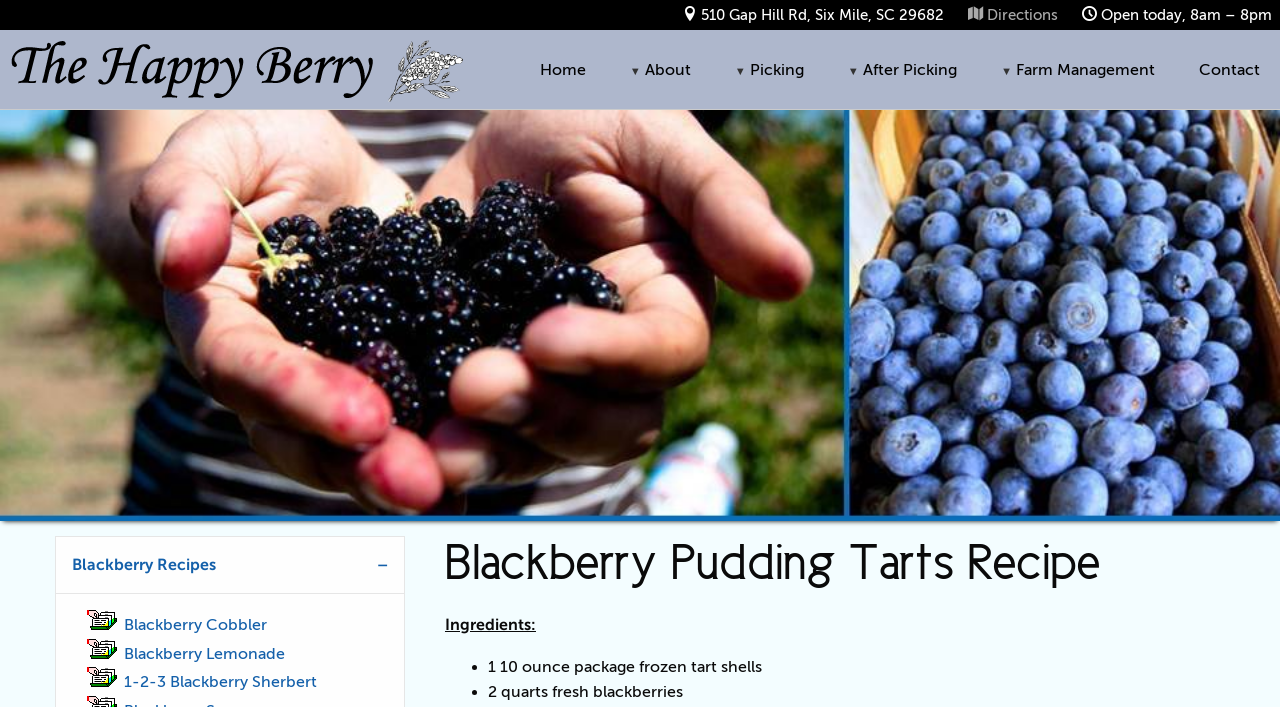Find the bounding box of the UI element described as: "▼ About". The bounding box coordinates should be given as four float values between 0 and 1, i.e., [left, top, right, bottom].

[0.492, 0.087, 0.54, 0.112]